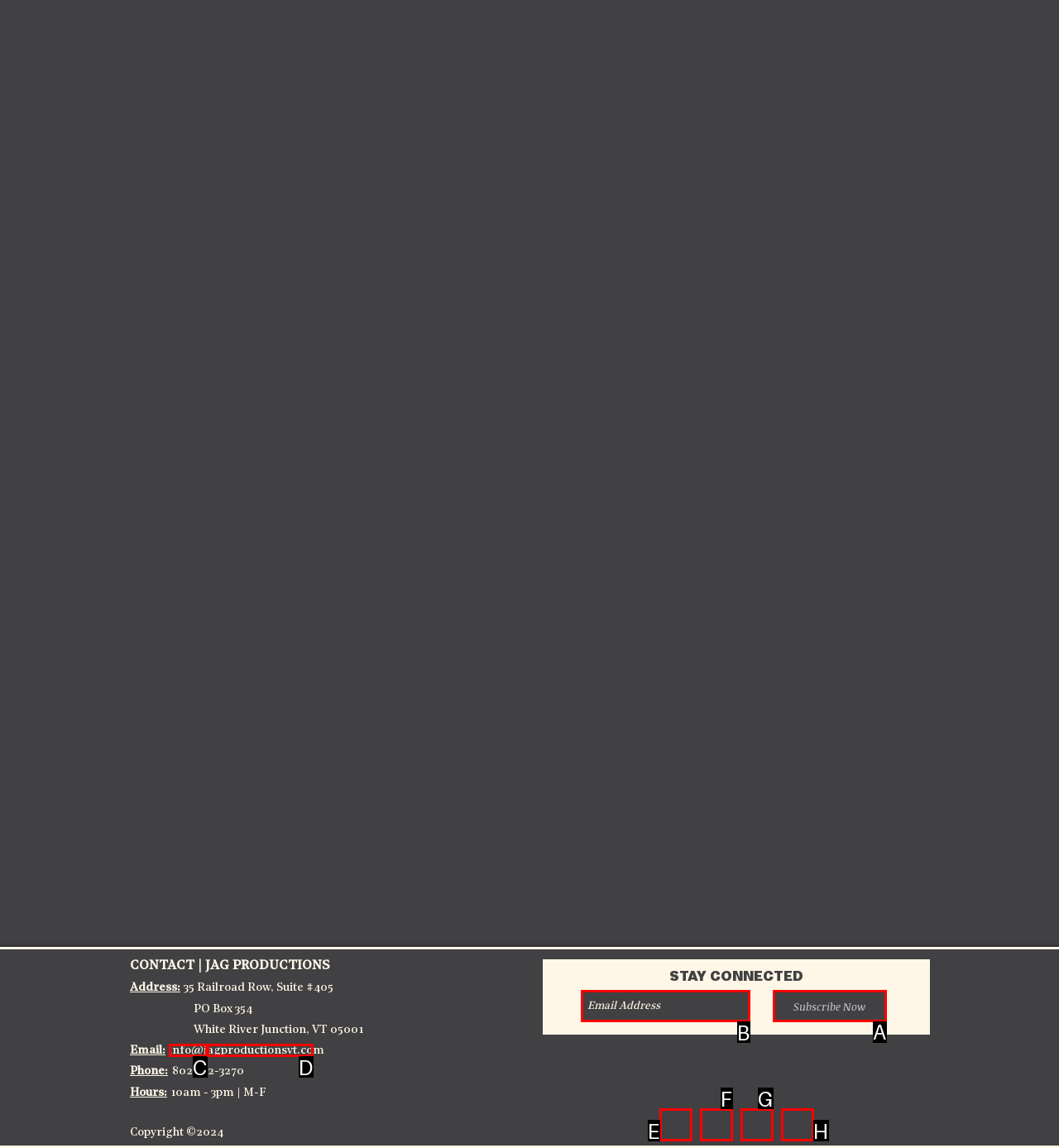Identify the correct UI element to click for the following task: Click the Subscribe Now button Choose the option's letter based on the given choices.

A